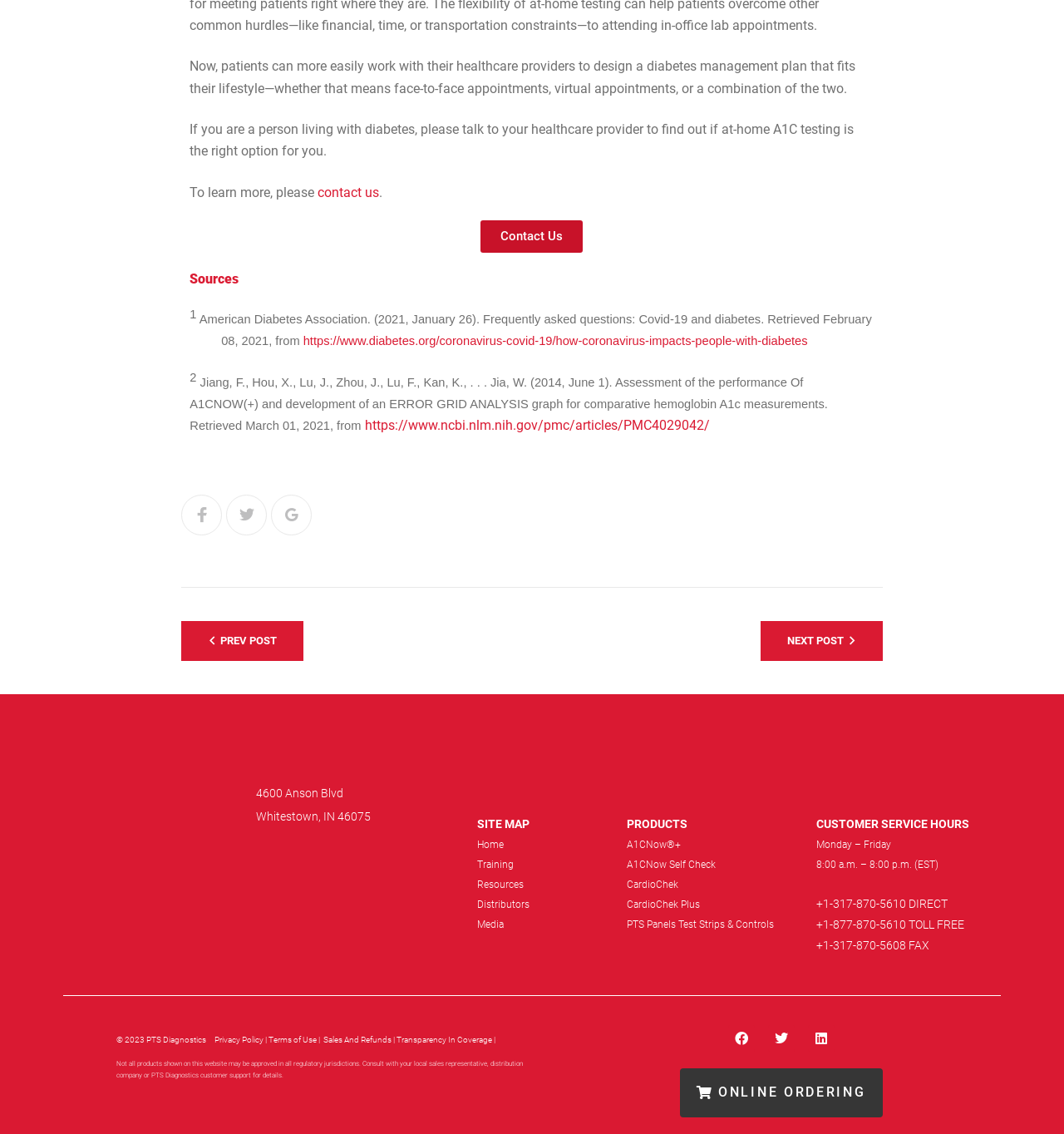Consider the image and give a detailed and elaborate answer to the question: 
What is the copyright year of the webpage?

The copyright year is listed at the bottom of the webpage, which indicates that the webpage's content is copyrighted in 2023.